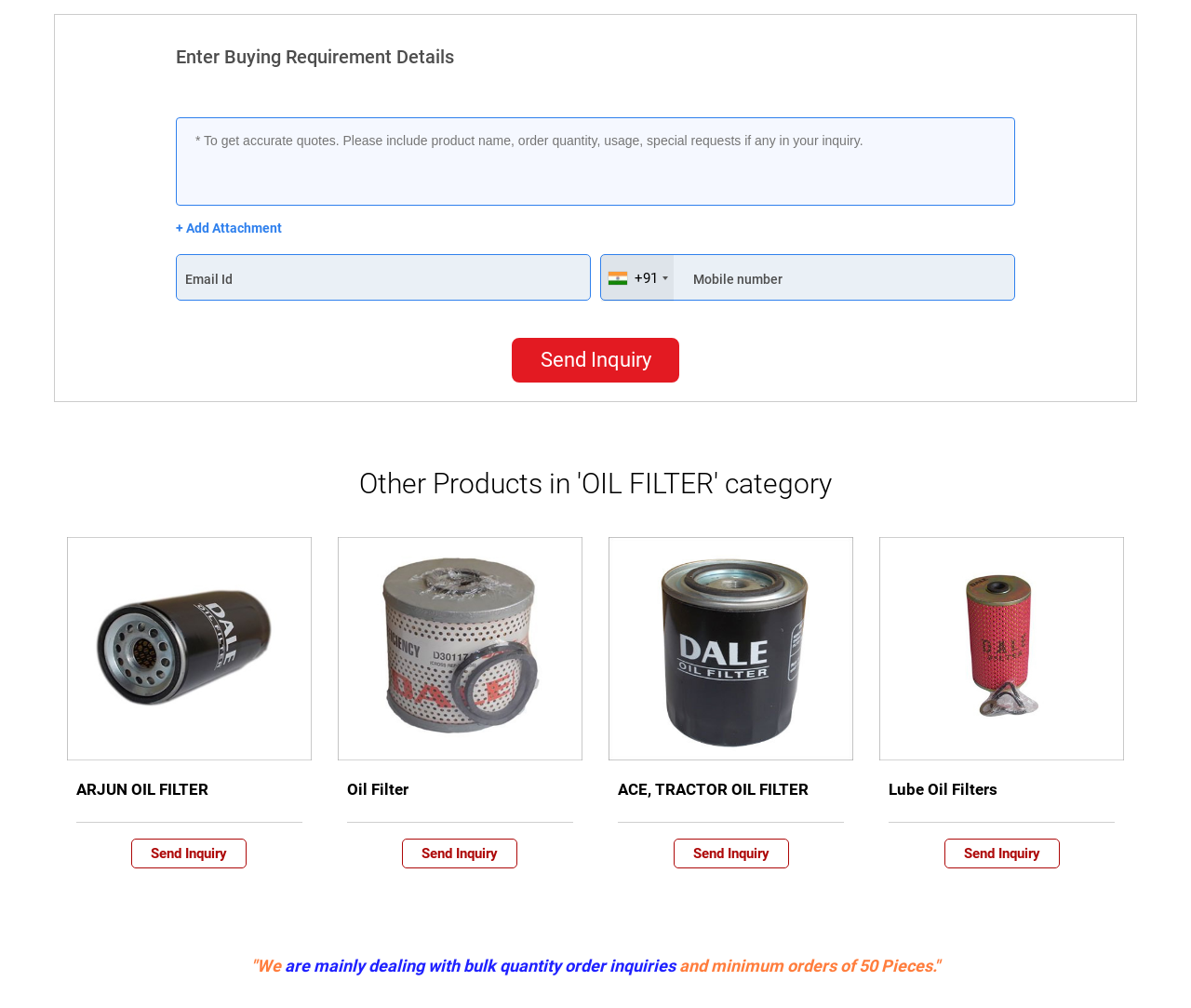Carefully observe the image and respond to the question with a detailed answer:
What is the minimum order quantity?

The static text at the bottom of the webpage states 'and minimum orders of 50 Pieces.' This implies that the minimum order quantity for the products listed on this webpage is 50 Pieces.